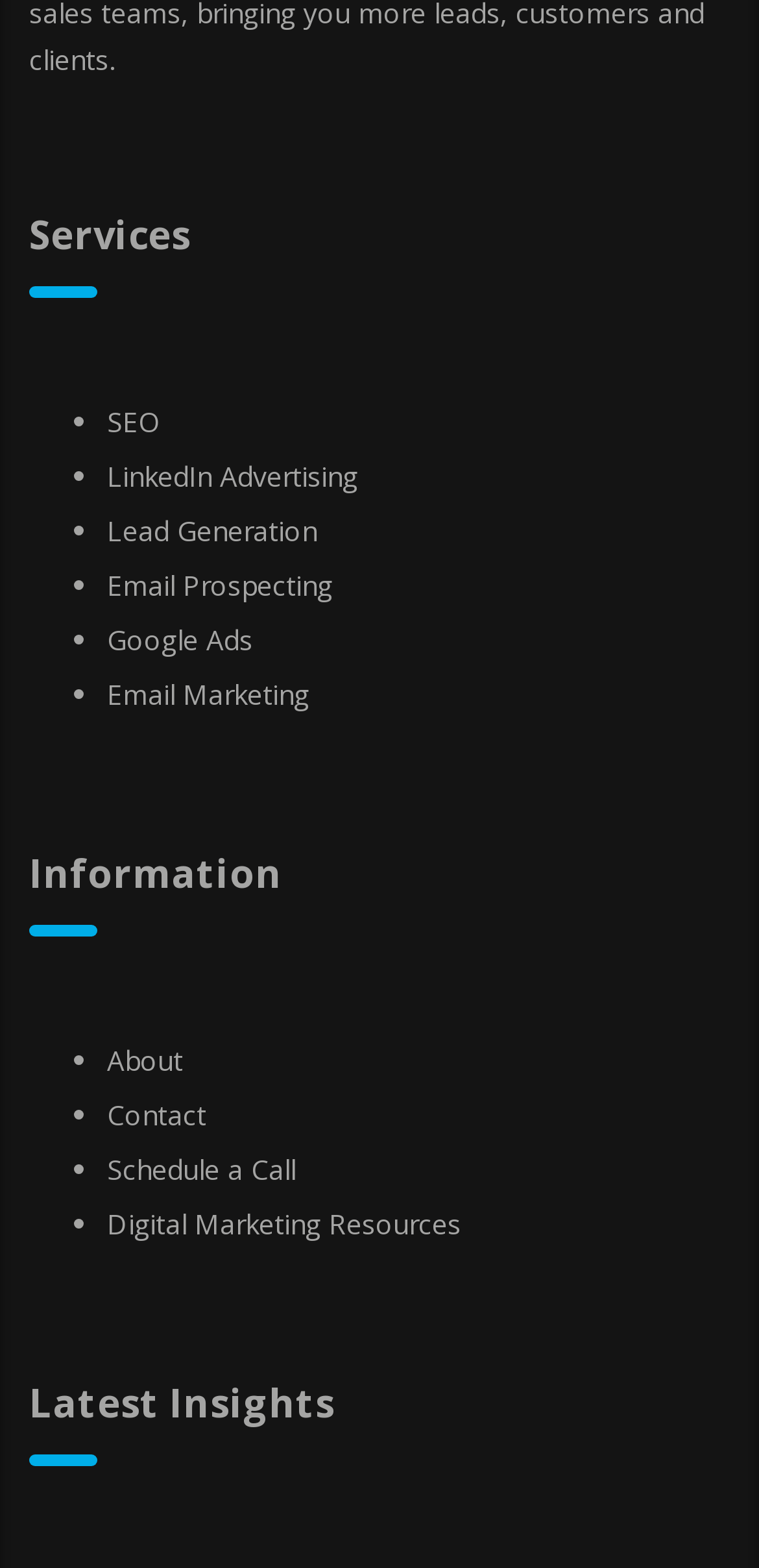Determine the bounding box coordinates of the target area to click to execute the following instruction: "Read Latest Insights."

[0.038, 0.86, 0.962, 0.935]